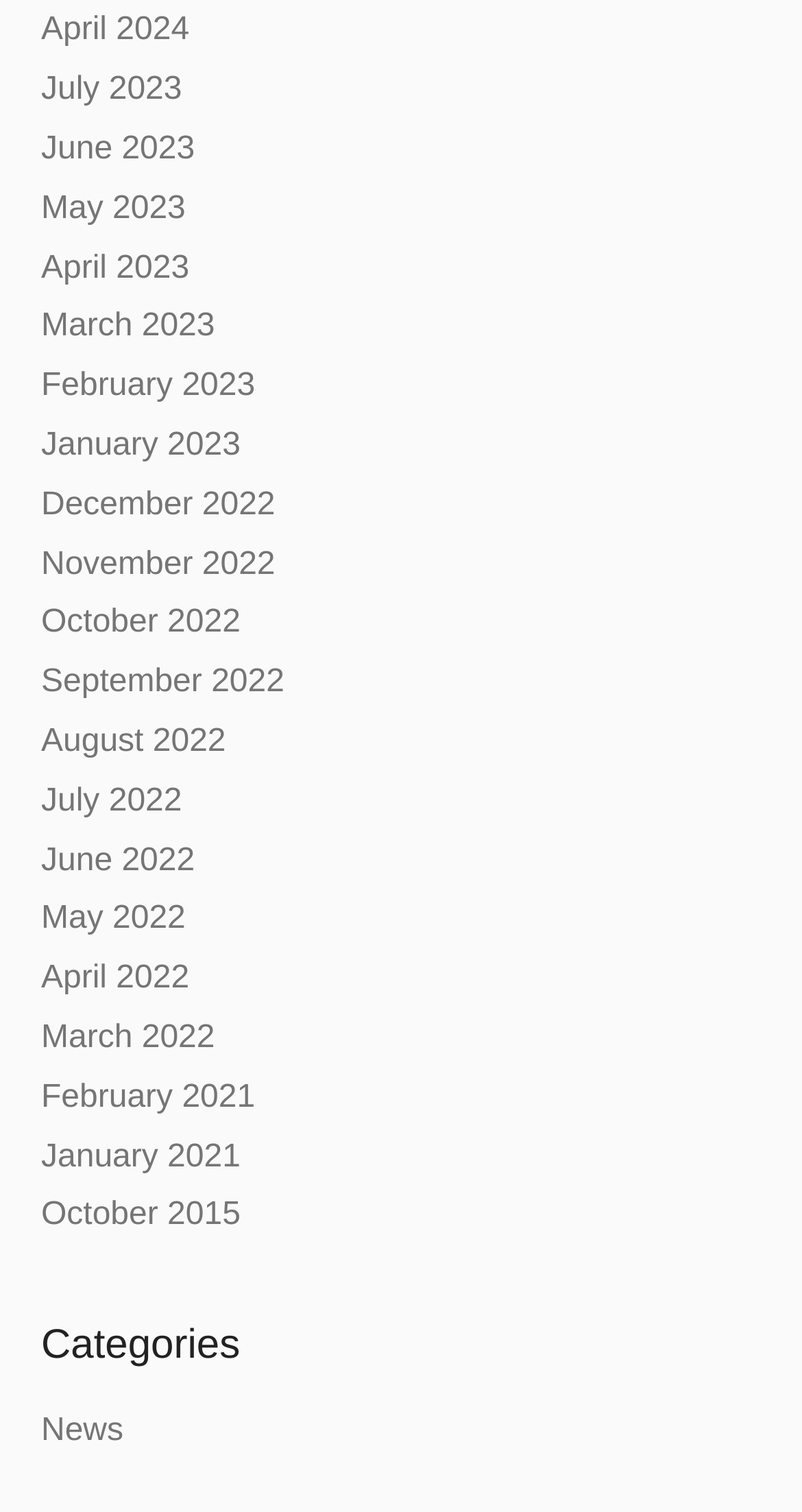Please locate the bounding box coordinates for the element that should be clicked to achieve the following instruction: "View news". Ensure the coordinates are given as four float numbers between 0 and 1, i.e., [left, top, right, bottom].

[0.051, 0.935, 0.154, 0.958]